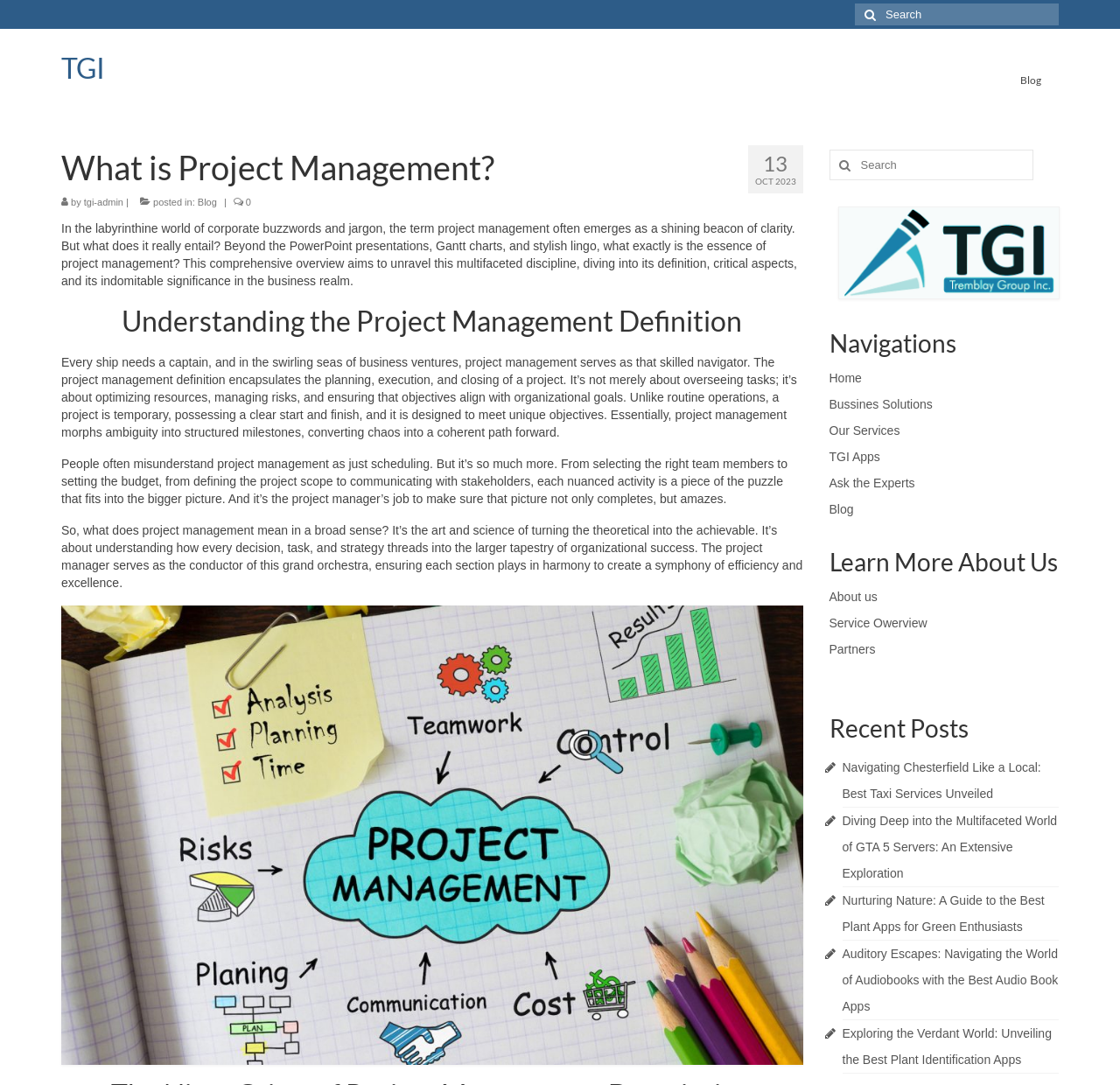Respond to the question with just a single word or phrase: 
How many navigation links are there in the complementary section?

7